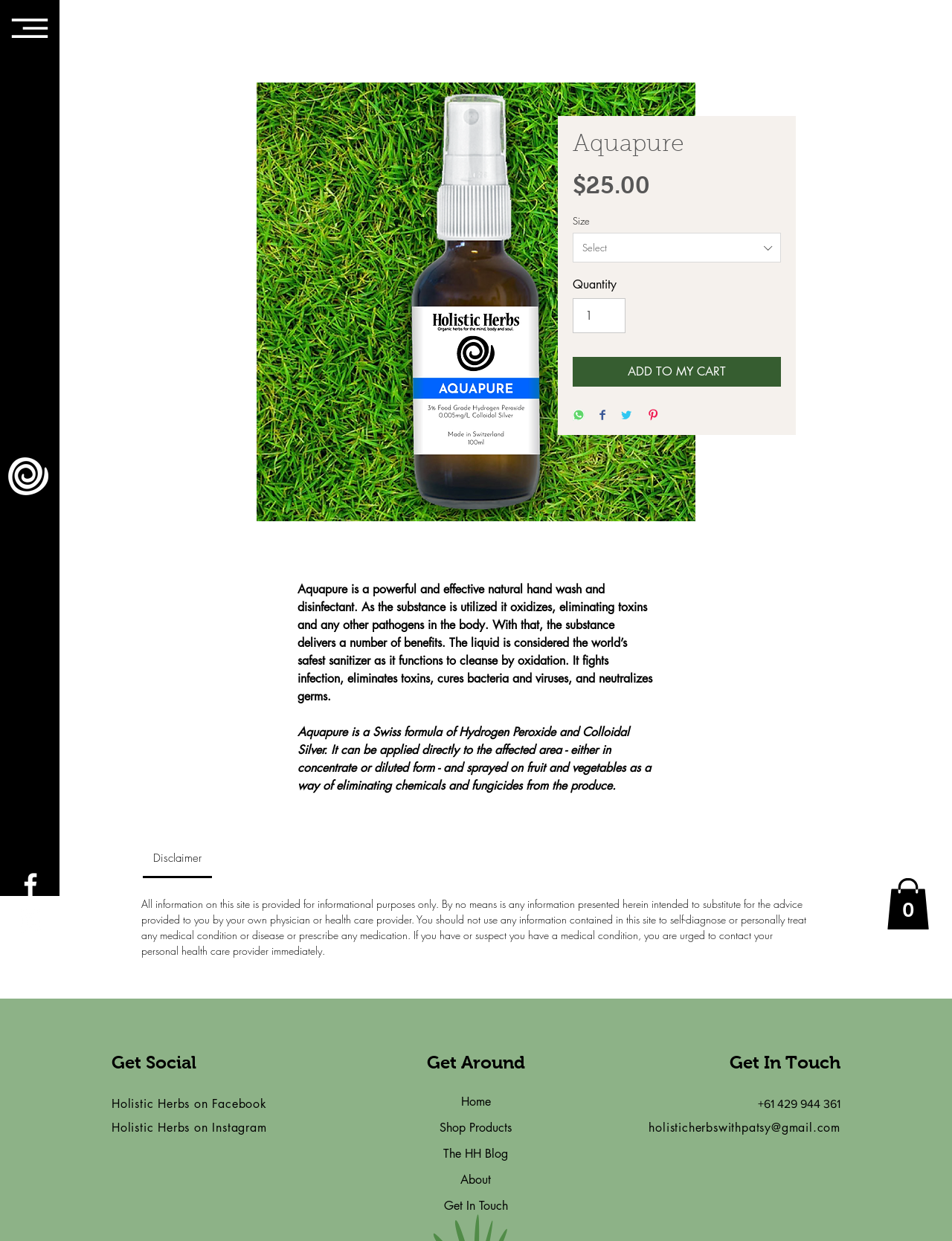Highlight the bounding box coordinates of the region I should click on to meet the following instruction: "Select a size from the dropdown list".

[0.602, 0.188, 0.82, 0.212]